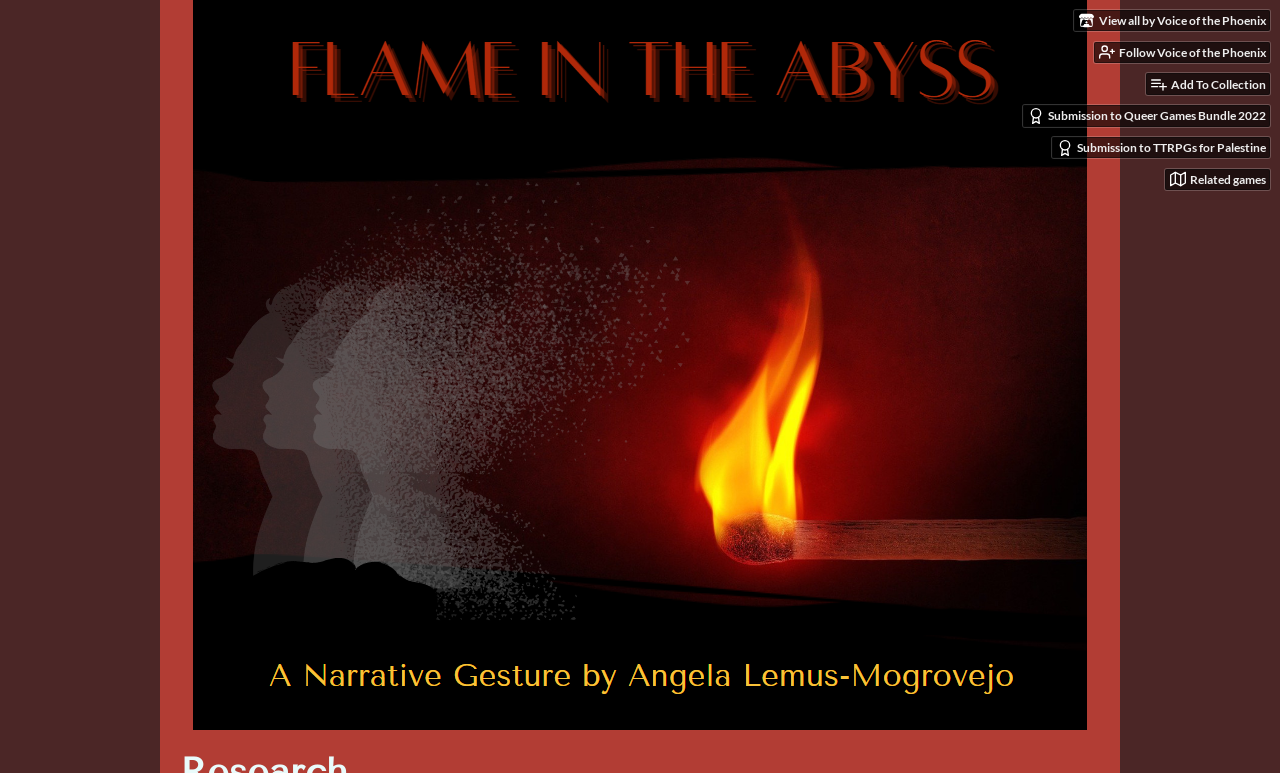Explain the features and main sections of the webpage comprehensively.

The webpage appears to be a game developer's blog or portfolio page, specifically showcasing the game "Flame In The Abyss" by Voice of the Phoenix. 

At the top right corner, there are four links: "View all by Voice of the Phoenix", "Follow Voice of the Phoenix", "Add To Collection", and several submission links, including "Submission to Queer Games Bundle 2022" and "Submission to TTRPGs for Palestine". Each of these links has a corresponding small image beside it.

Below these links, there is a large image that takes up most of the page, featuring the game "Flame In The Abyss". 

On the right side of the page, there is another link "Related games" with a small image beside it.